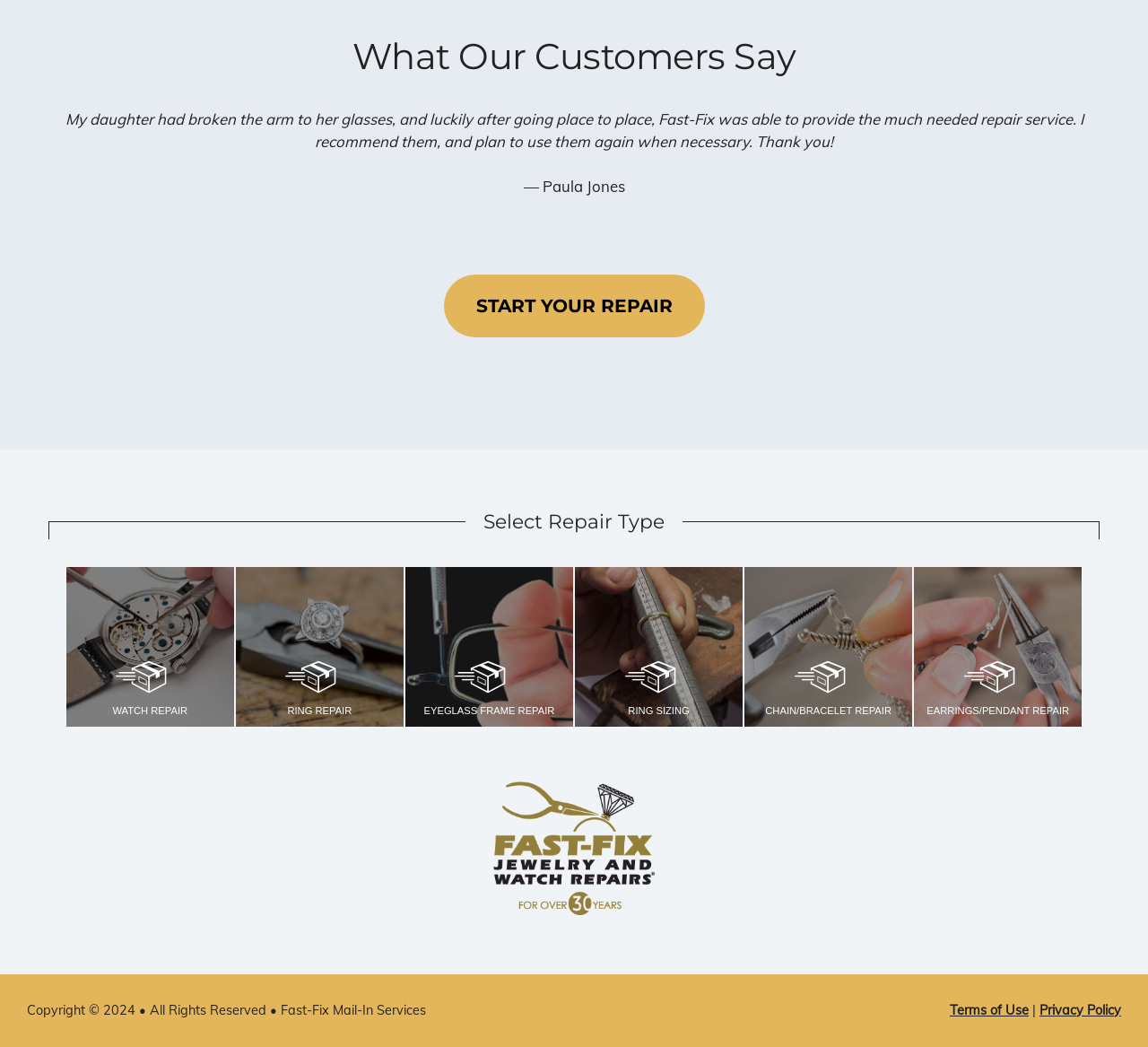Find the bounding box coordinates of the clickable area that will achieve the following instruction: "Read customer testimonial".

[0.057, 0.104, 0.943, 0.144]